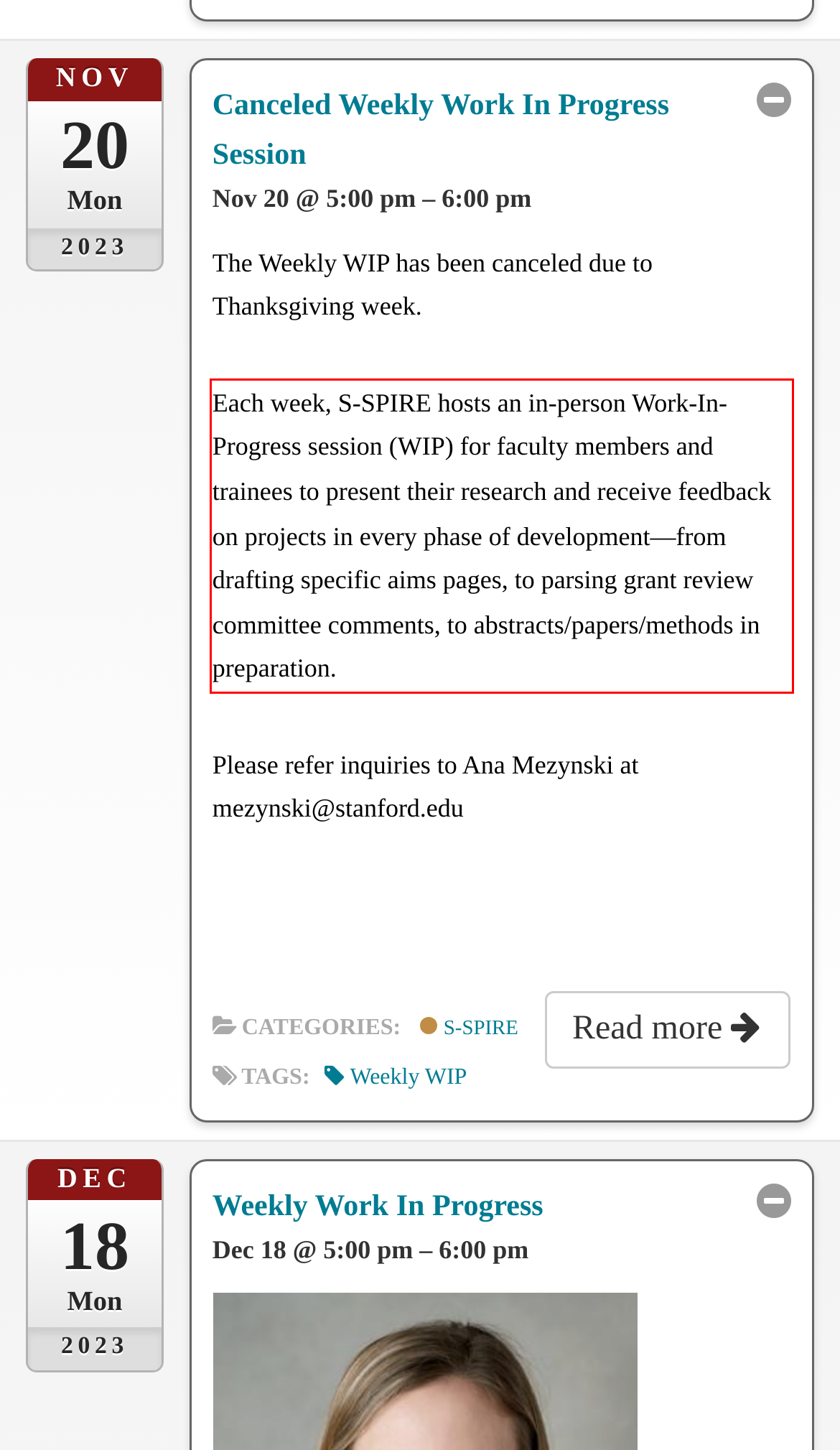There is a UI element on the webpage screenshot marked by a red bounding box. Extract and generate the text content from within this red box.

Each week, S-SPIRE hosts an in-person Work-In-Progress session (WIP) for faculty members and trainees to present their research and receive feedback on projects in every phase of development—from drafting specific aims pages, to parsing grant review committee comments, to abstracts/papers/methods in preparation.